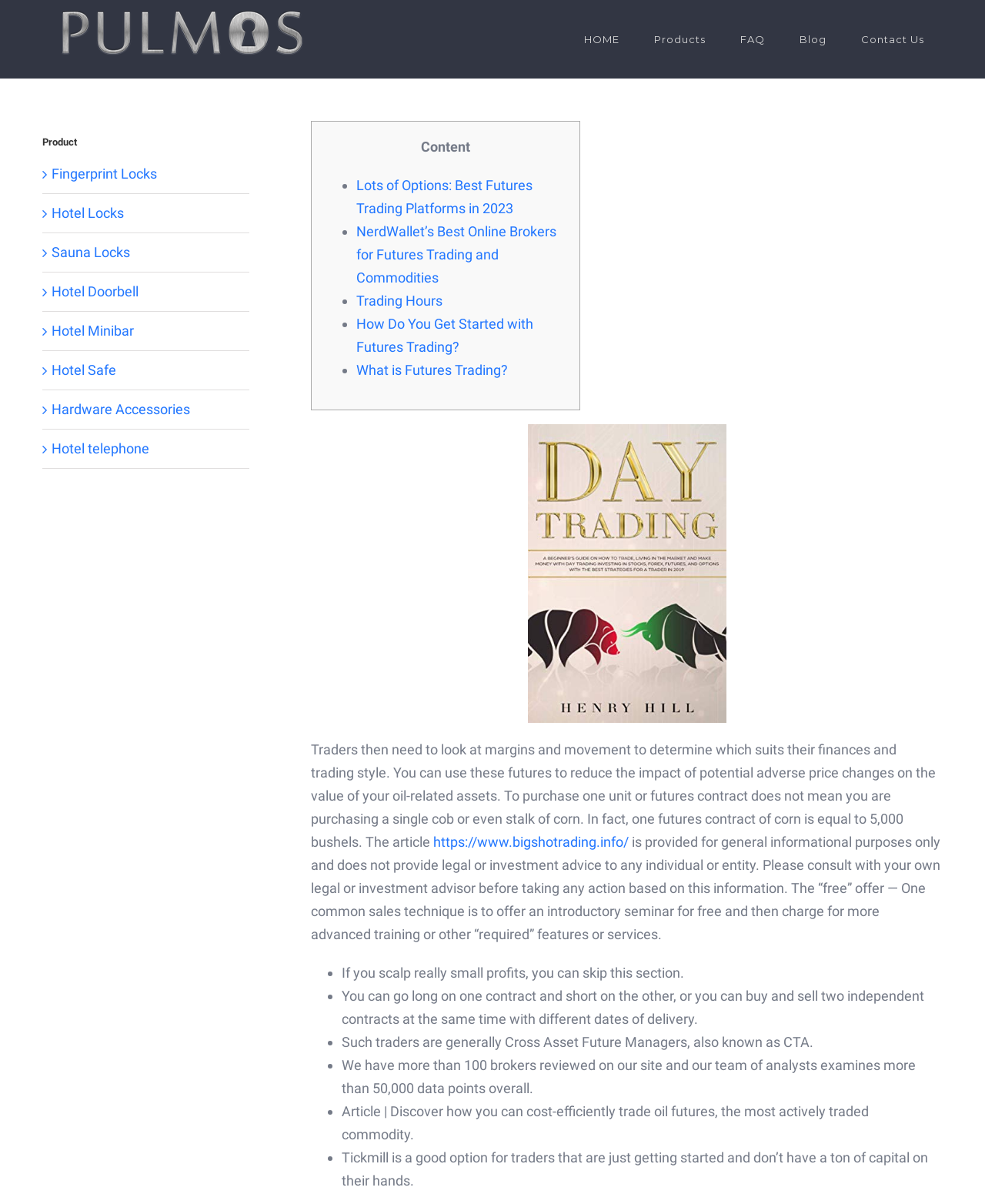Determine the bounding box coordinates of the clickable element to achieve the following action: 'Read news about IKONO/INI HOUSE OF REPS SEAT 2019'. Provide the coordinates as four float values between 0 and 1, formatted as [left, top, right, bottom].

None